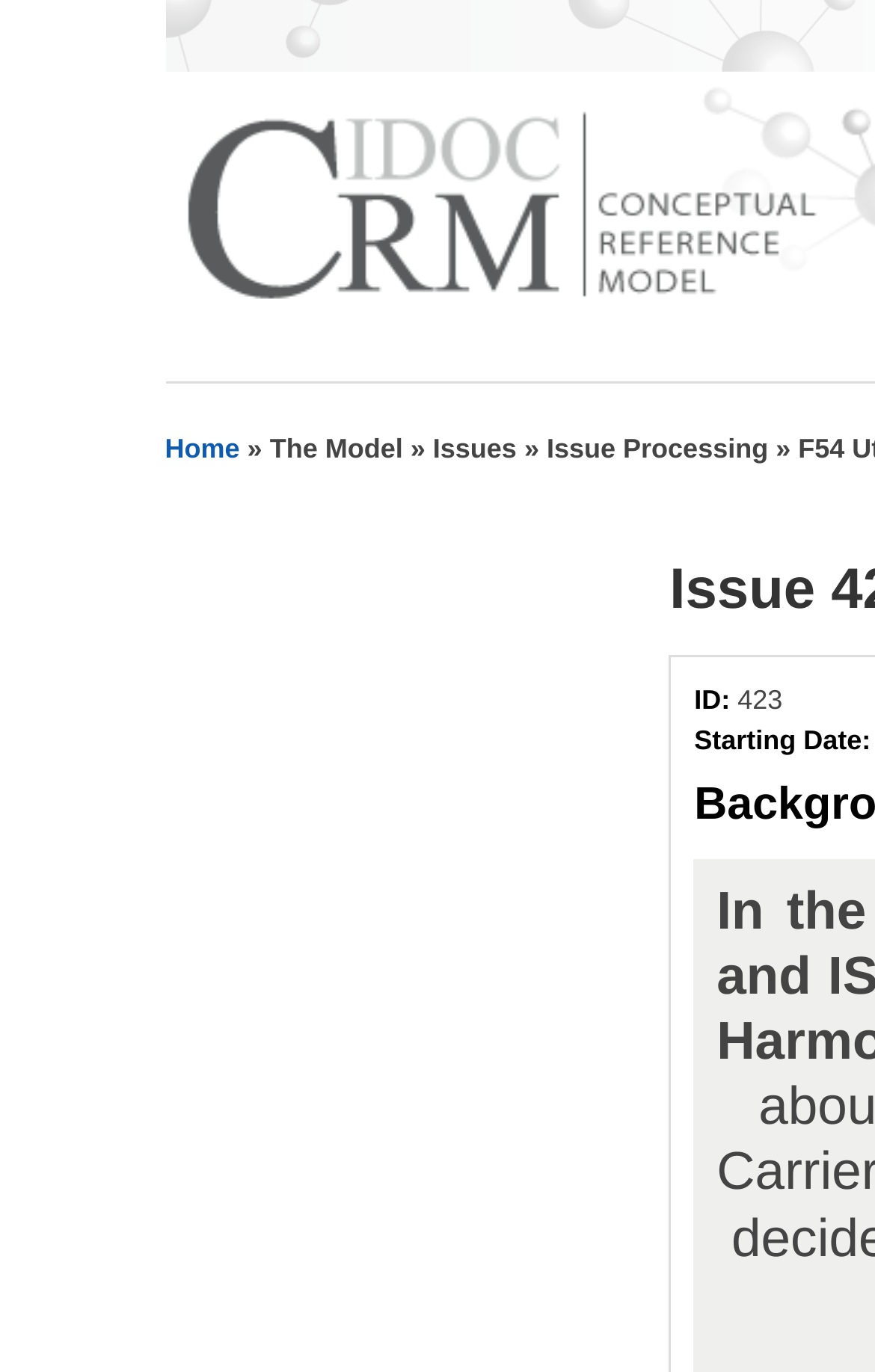Describe all visible elements and their arrangement on the webpage.

The webpage is about "F54 Utilized Information carrier" in the context of CIDOC CRM. At the top, there is a heading "You are here" followed by a navigation bar with links to "Home", "The Model", "Issues", and "Issue Processing", separated by arrow symbols. The navigation bar is positioned near the top of the page, spanning about a quarter of the page's width. 

Below the navigation bar, there is a section with a label "ID:" followed by a colon and a space, but no actual ID is provided. This section is positioned roughly in the middle of the page, slightly to the right of the center.